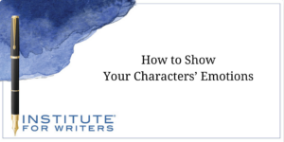What is the object resting on the left side?
Give a single word or phrase as your answer by examining the image.

A sleek black pen